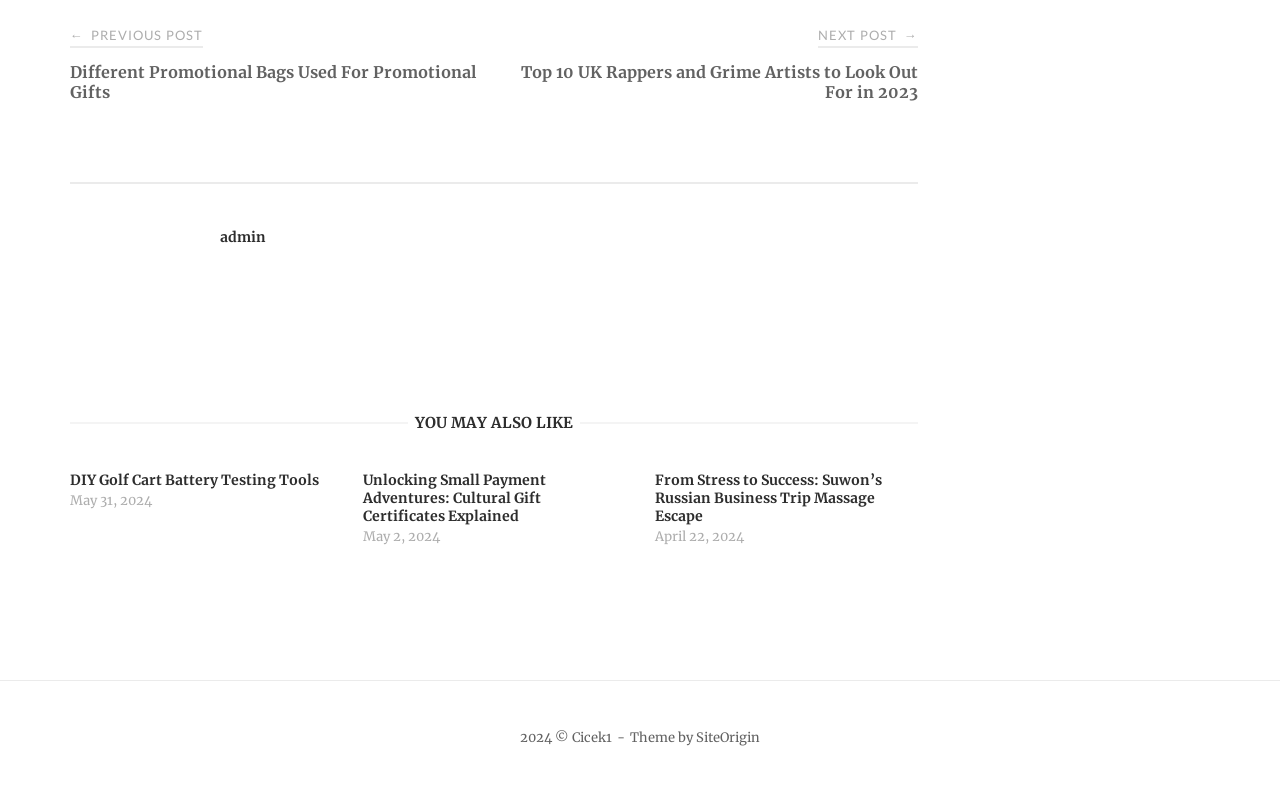Based on the image, give a detailed response to the question: How many related posts are shown?

I found three links under the heading 'YOU MAY ALSO LIKE' which suggests that there are three related posts shown.